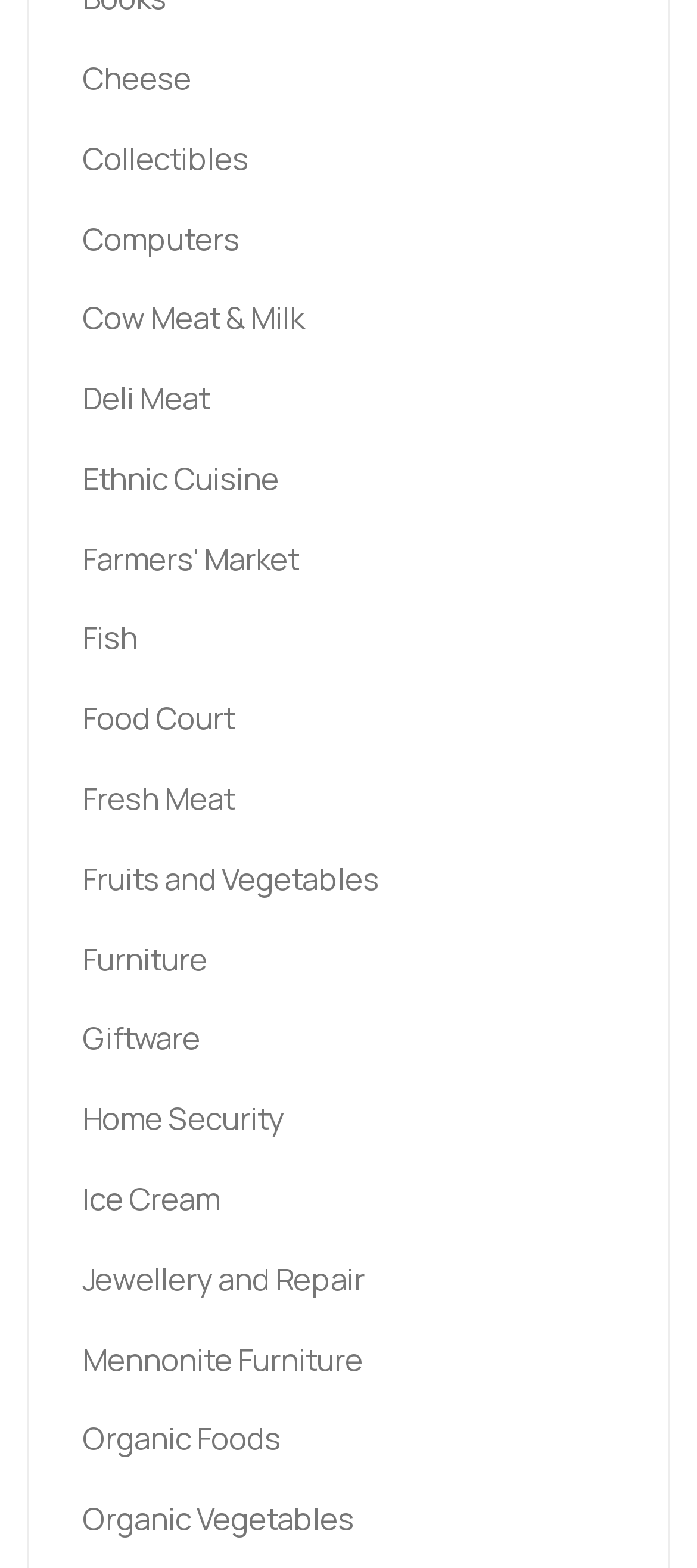Respond concisely with one word or phrase to the following query:
How many categories are listed?

19